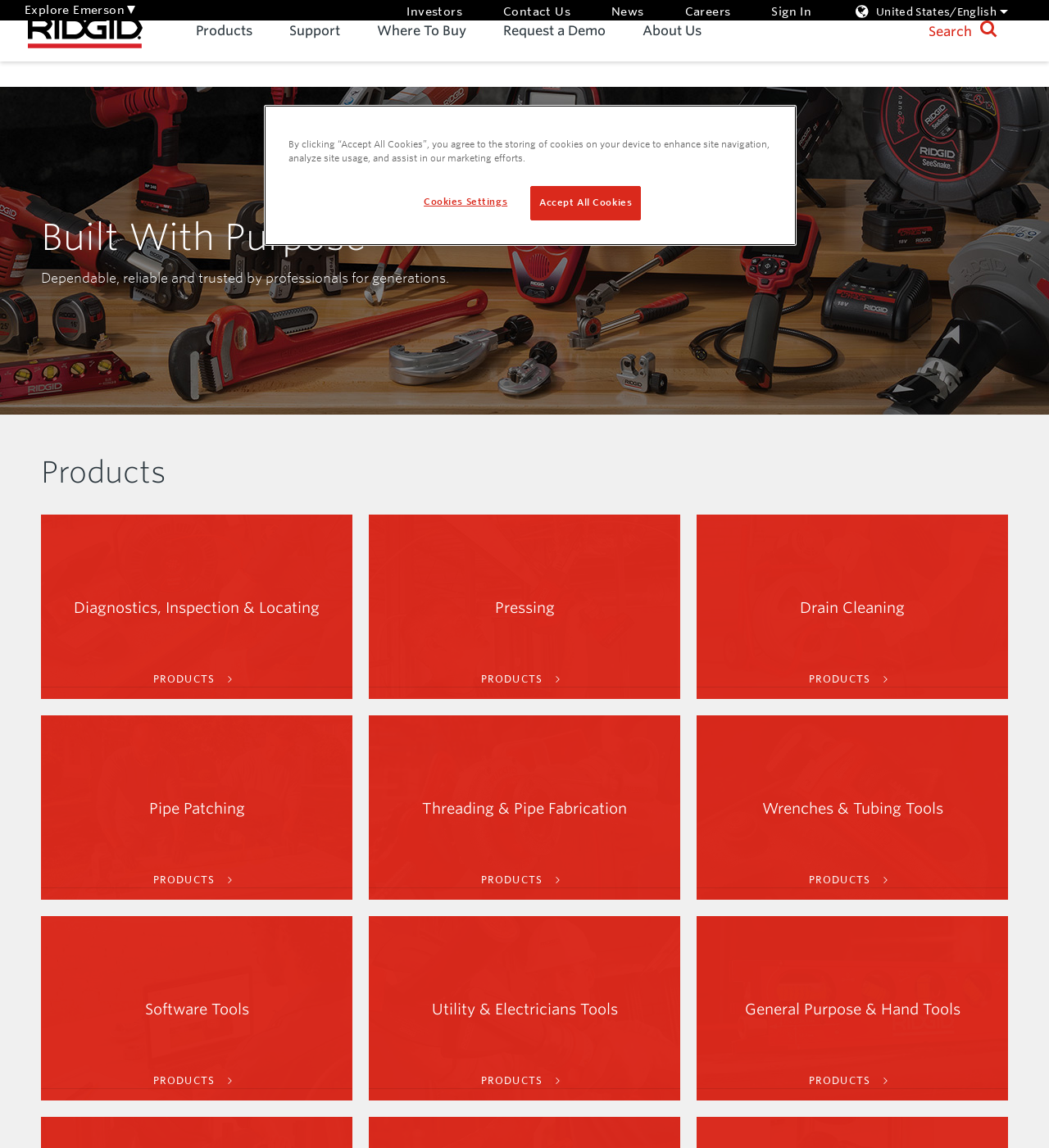Find the bounding box coordinates of the area that needs to be clicked in order to achieve the following instruction: "View Diagnostics, Inspection & Locating products". The coordinates should be specified as four float numbers between 0 and 1, i.e., [left, top, right, bottom].

[0.039, 0.448, 0.336, 0.609]